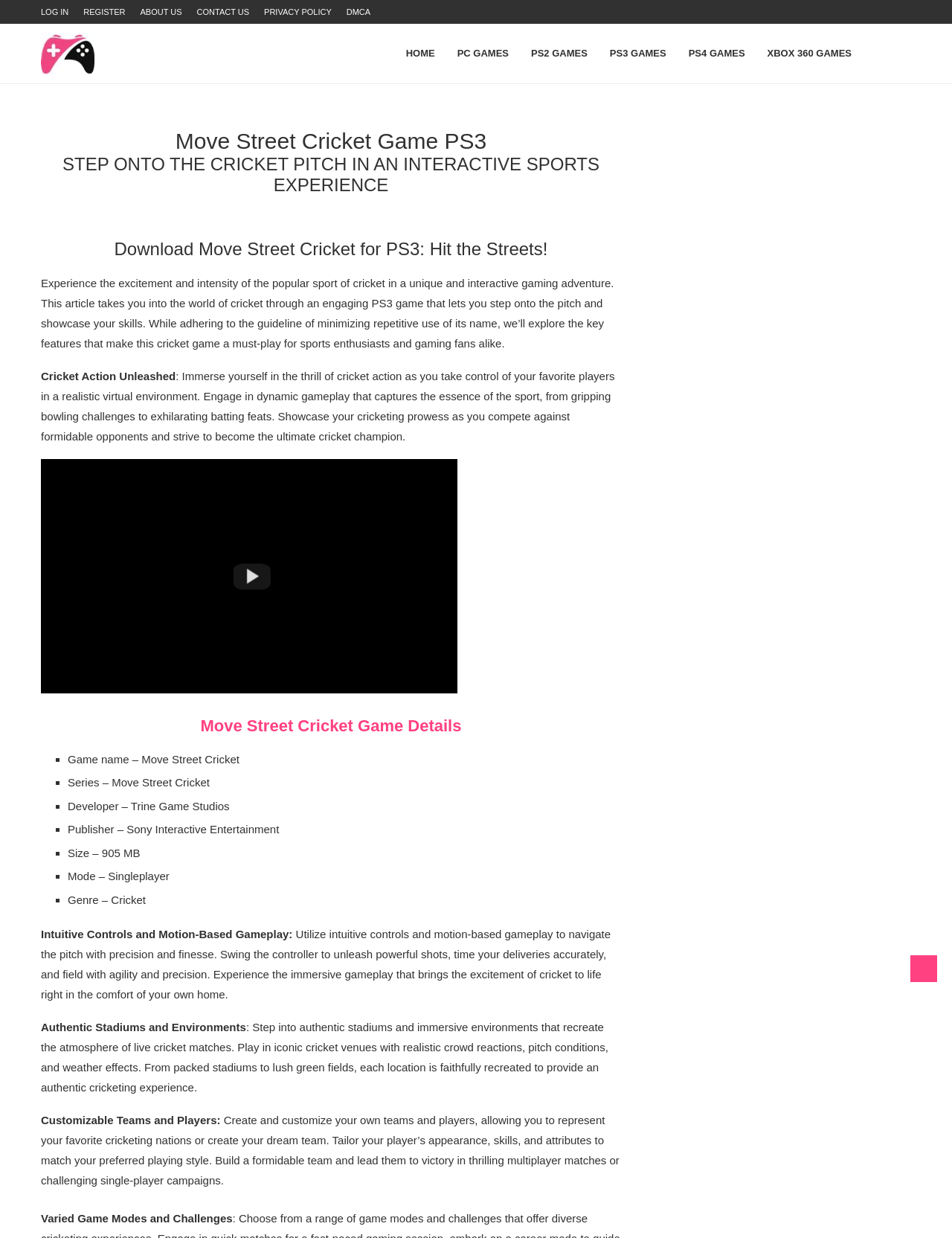Based on the element description: "Home", identify the UI element and provide its bounding box coordinates. Use four float numbers between 0 and 1, [left, top, right, bottom].

[0.415, 0.019, 0.468, 0.068]